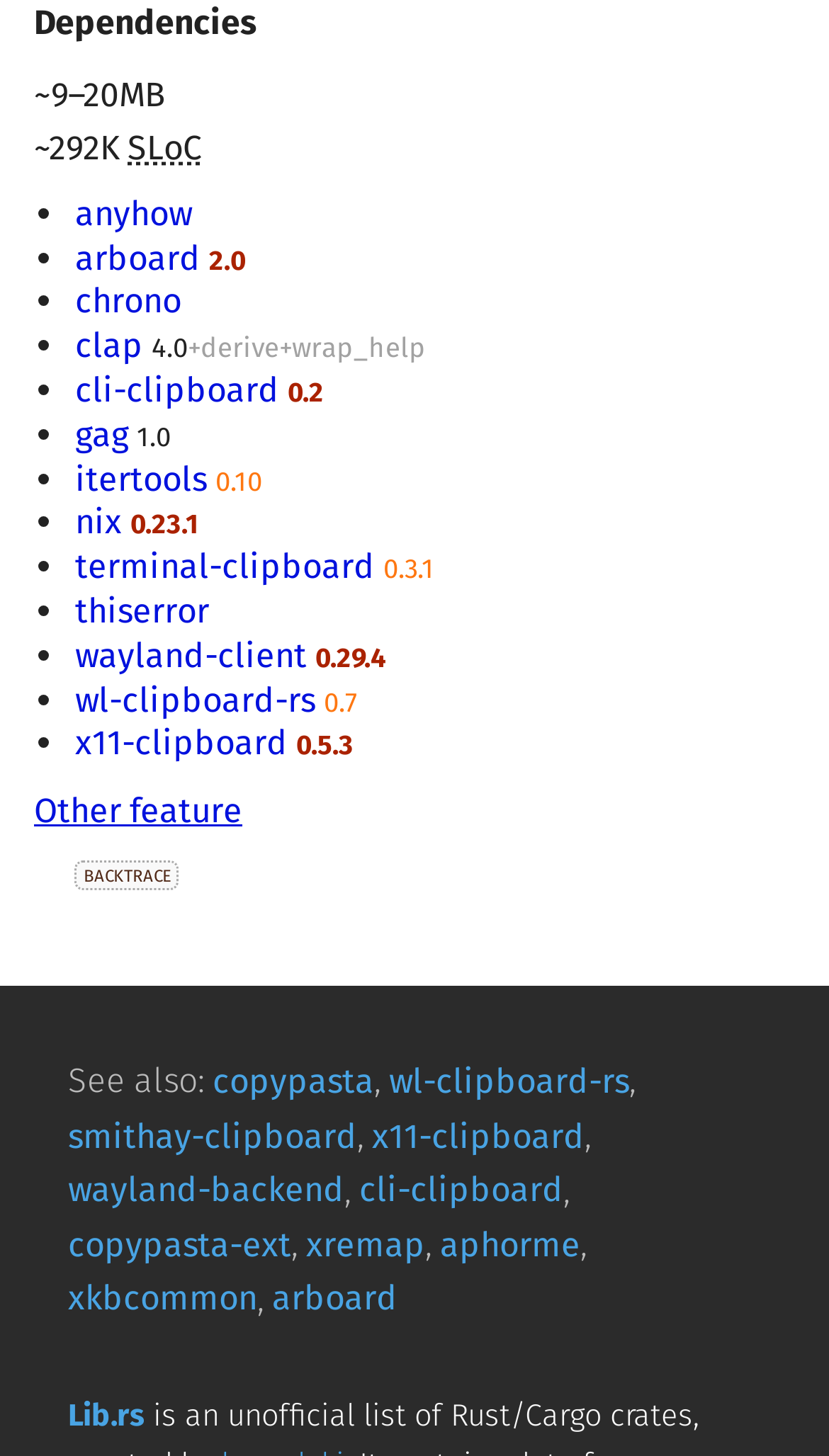Please reply to the following question with a single word or a short phrase:
What is the version of the 'wayland-client' dependency?

0.29.4